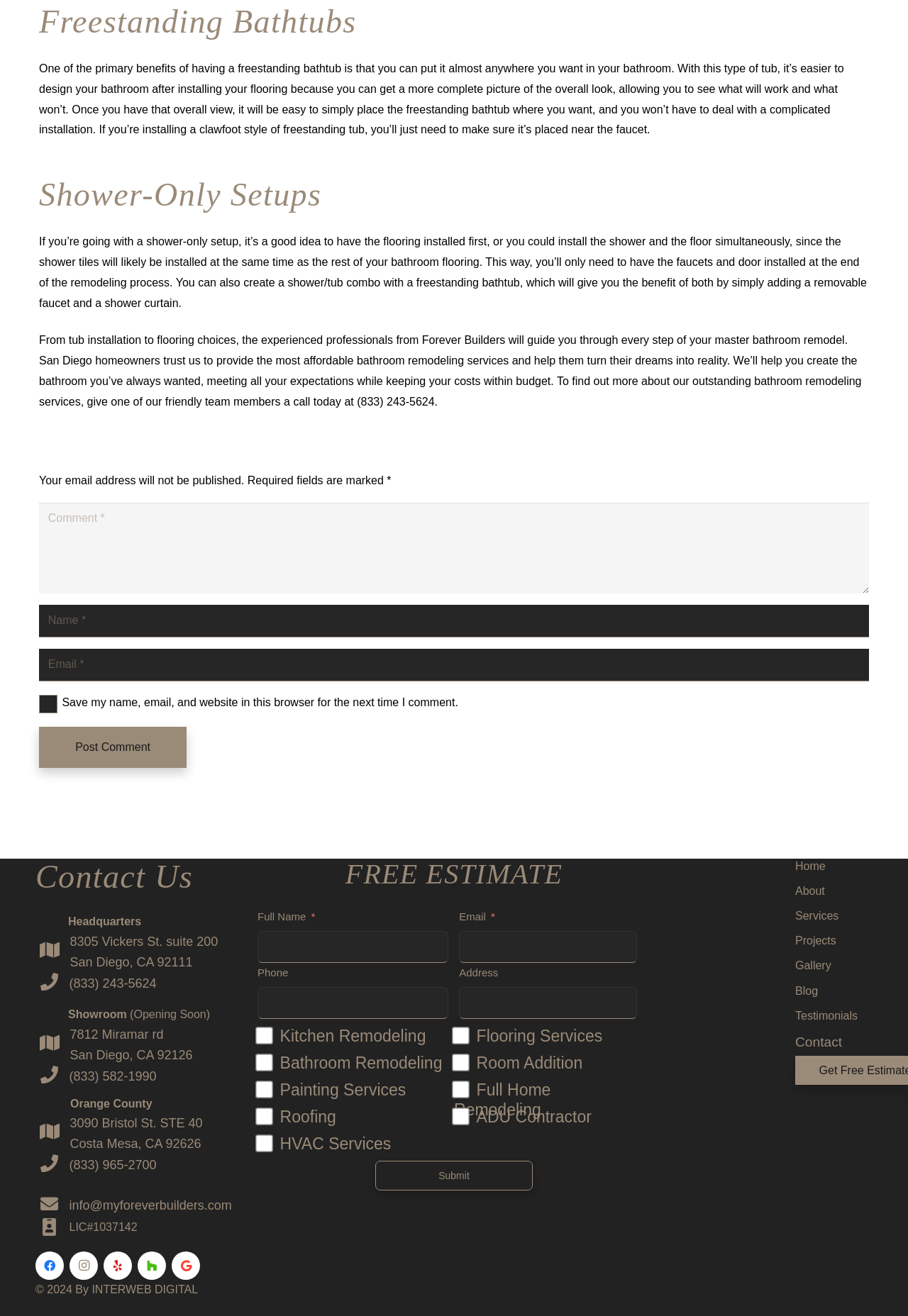Determine the bounding box for the UI element described here: "Contact".

[0.876, 0.786, 0.927, 0.797]